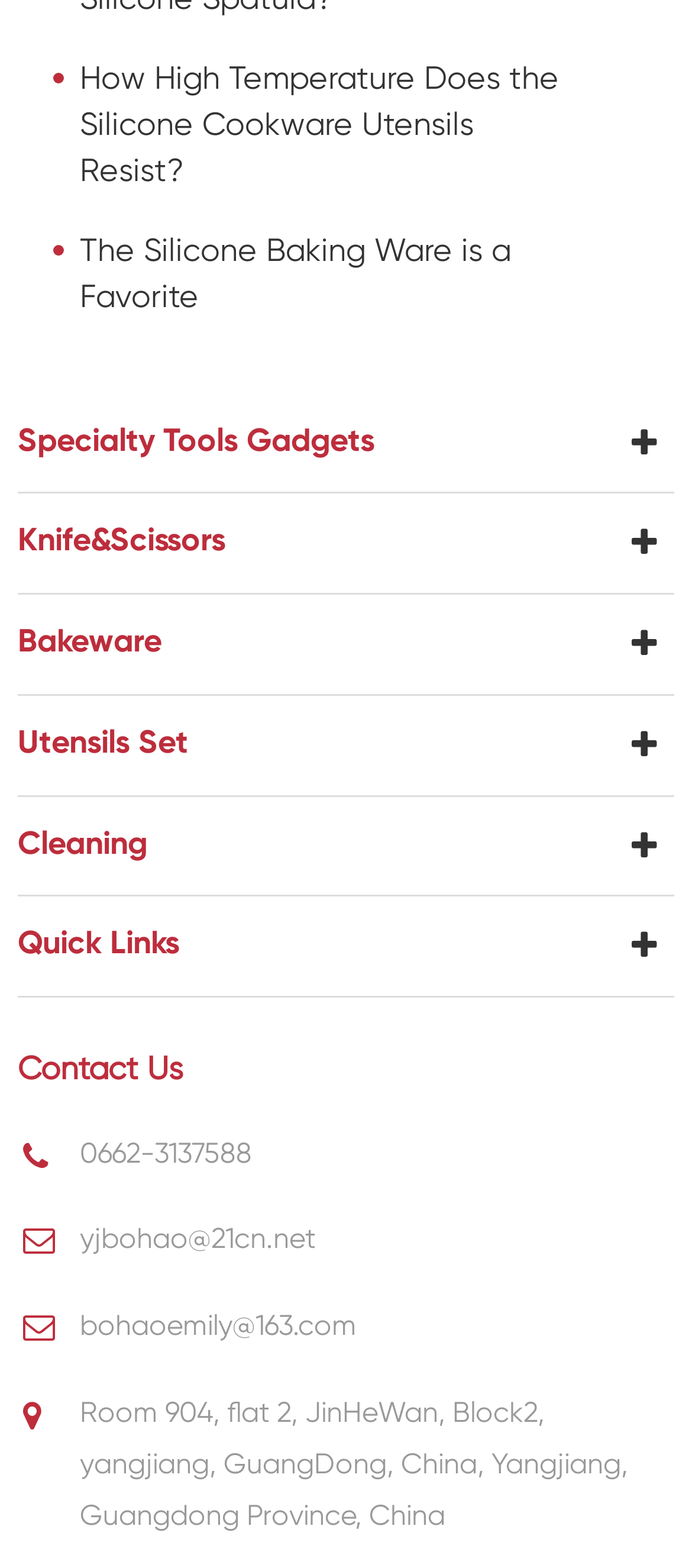Specify the bounding box coordinates for the region that must be clicked to perform the given instruction: "Email yjbohao@21cn.net".

[0.115, 0.776, 0.456, 0.809]